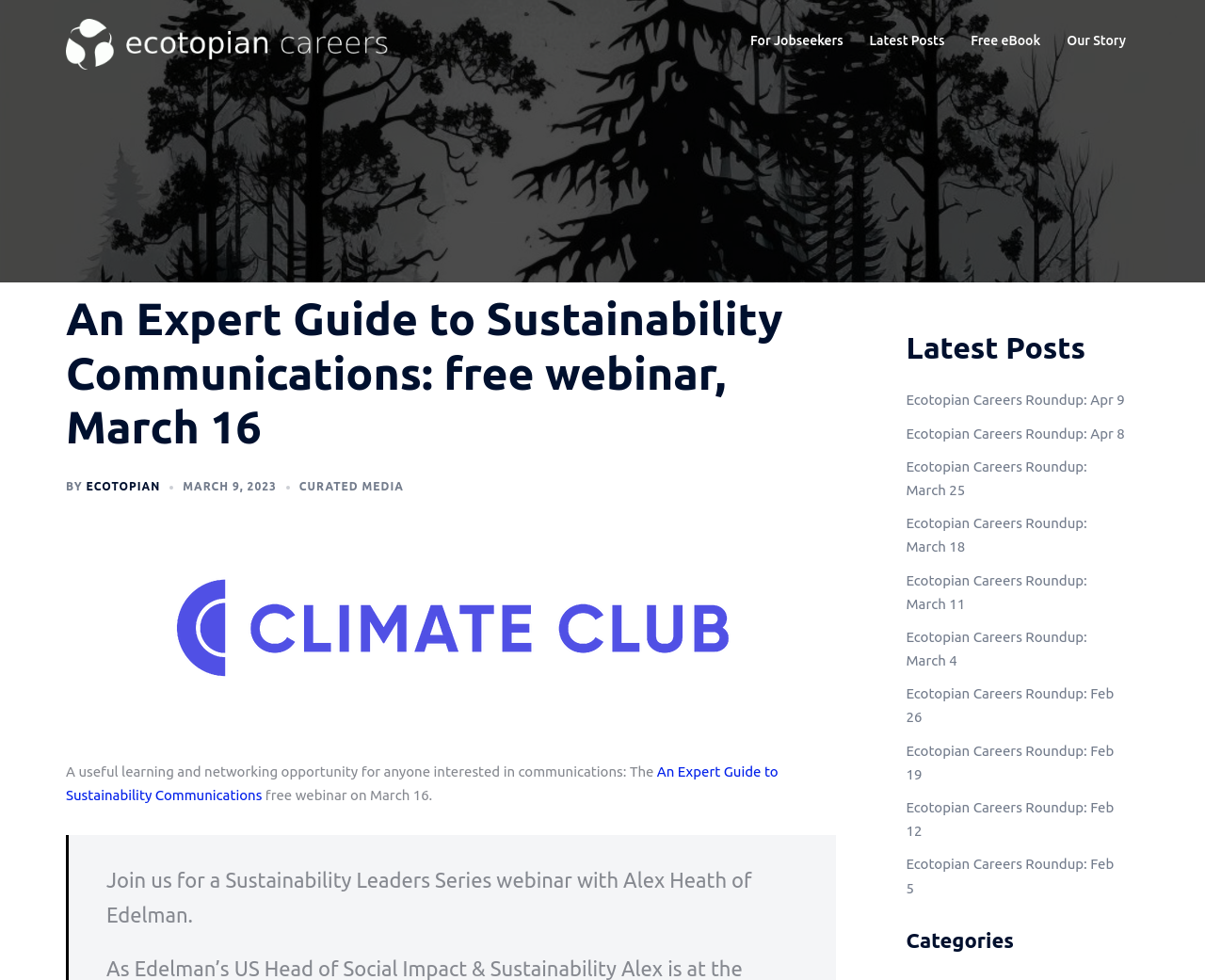Use one word or a short phrase to answer the question provided: 
What is the name of the organization hosting the webinar?

Ecotopian Careers